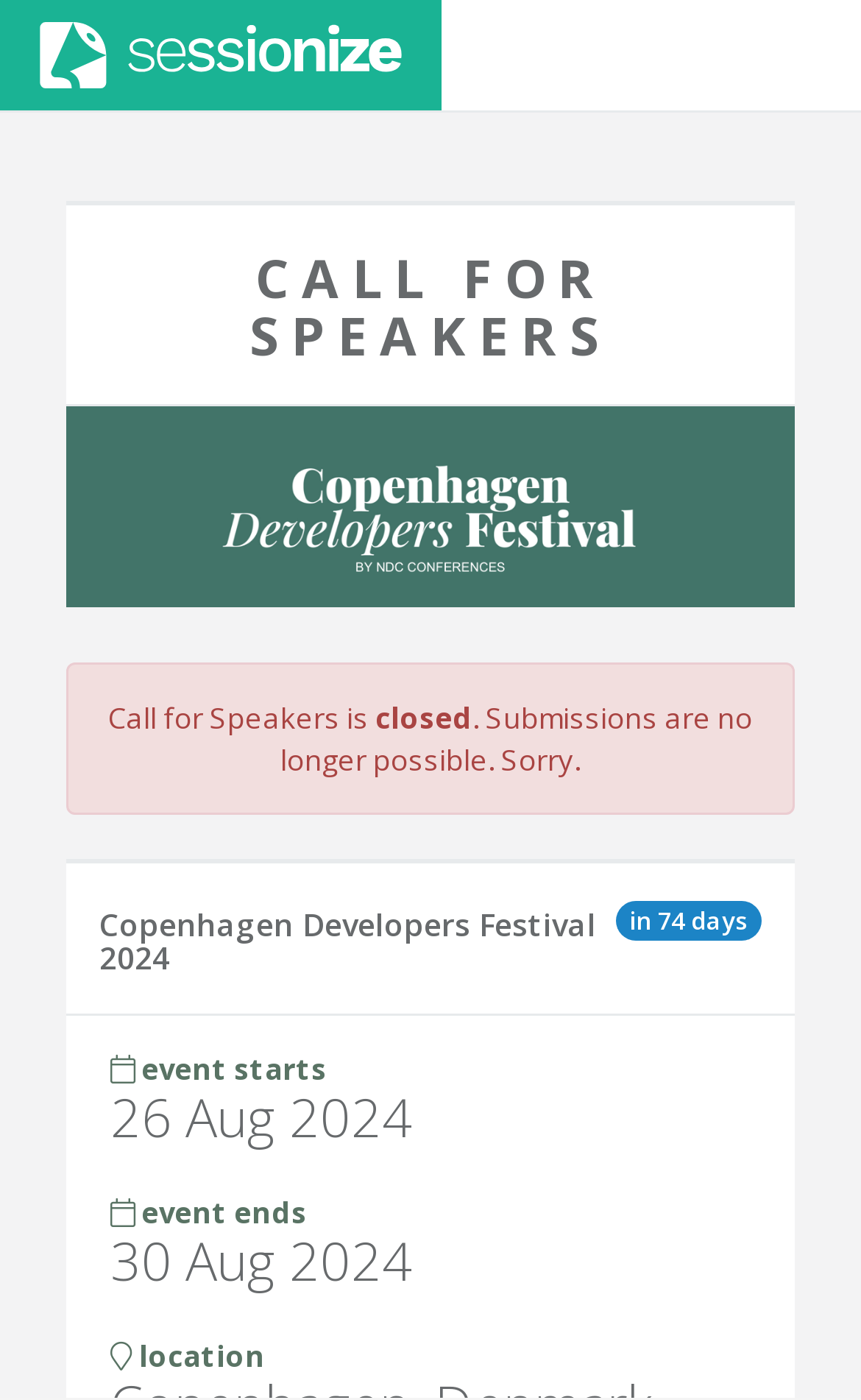Utilize the details in the image to thoroughly answer the following question: How many days until the event starts?

I found the answer by looking at the StaticText element with the text 'in 74 days' which indicates the number of days until the event starts.